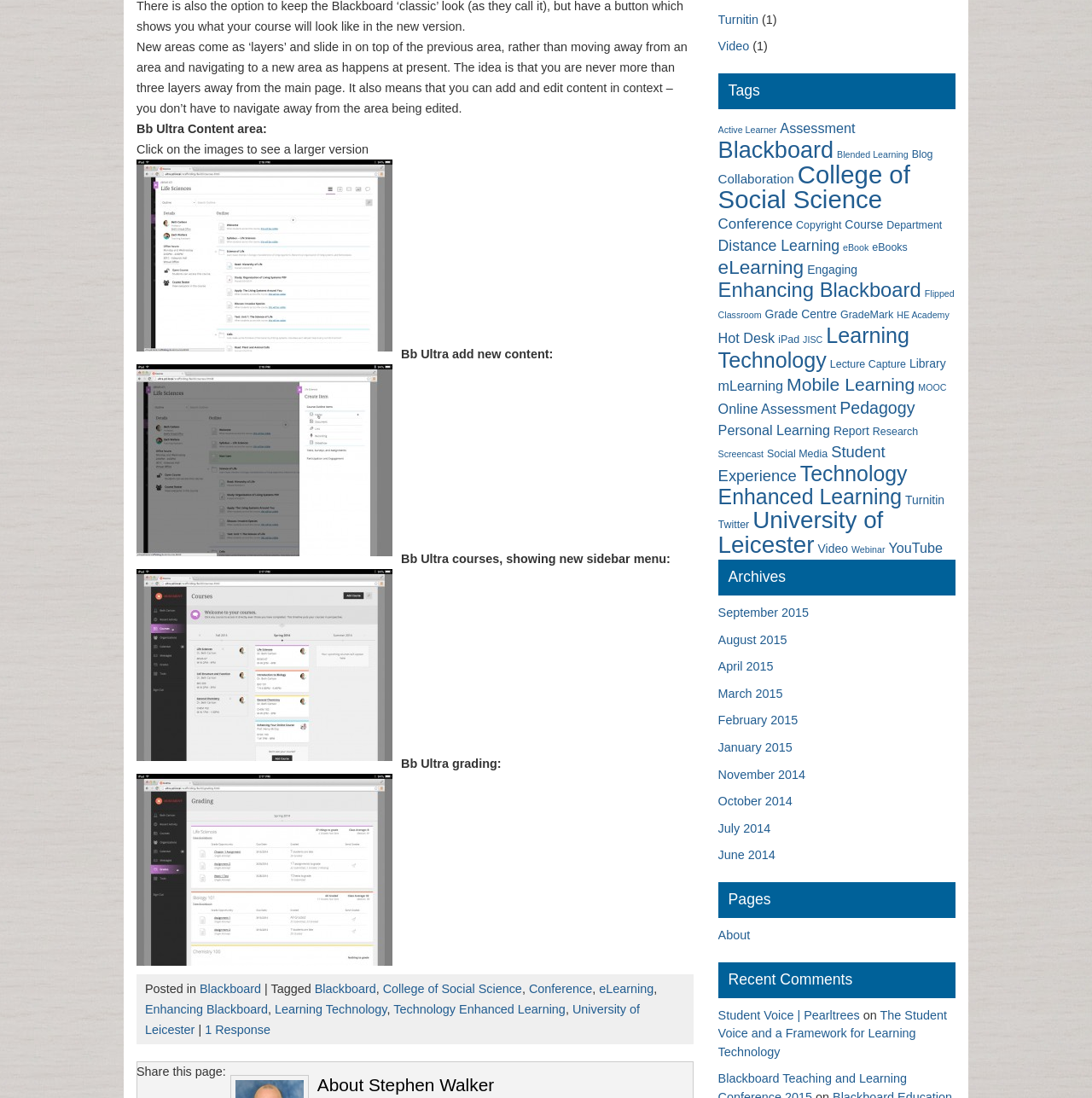Provide the bounding box coordinates for the UI element that is described as: "Tracking Platforms & Servers".

None